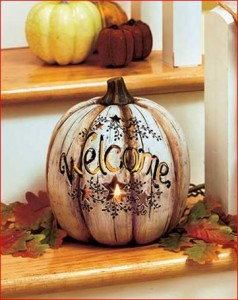Create an extensive and detailed description of the image.

The image features a charming decorative pumpkin, carefully placed on a set of wooden stairs adorned with fall leaves. The pumpkin is painted in soft white tones, showcasing the word "Welcome" elegantly inscribed across its surface, accentuated by delicate floral designs. This inviting decoration captures the warm, festive spirit of autumn and Thanksgiving, making it a perfect addition to any home during the holiday season. The arrangement includes subtle hints of seasonal colors, with additional pumpkins in soft shades visible in the background, contributing to the overall cozy and welcoming atmosphere.